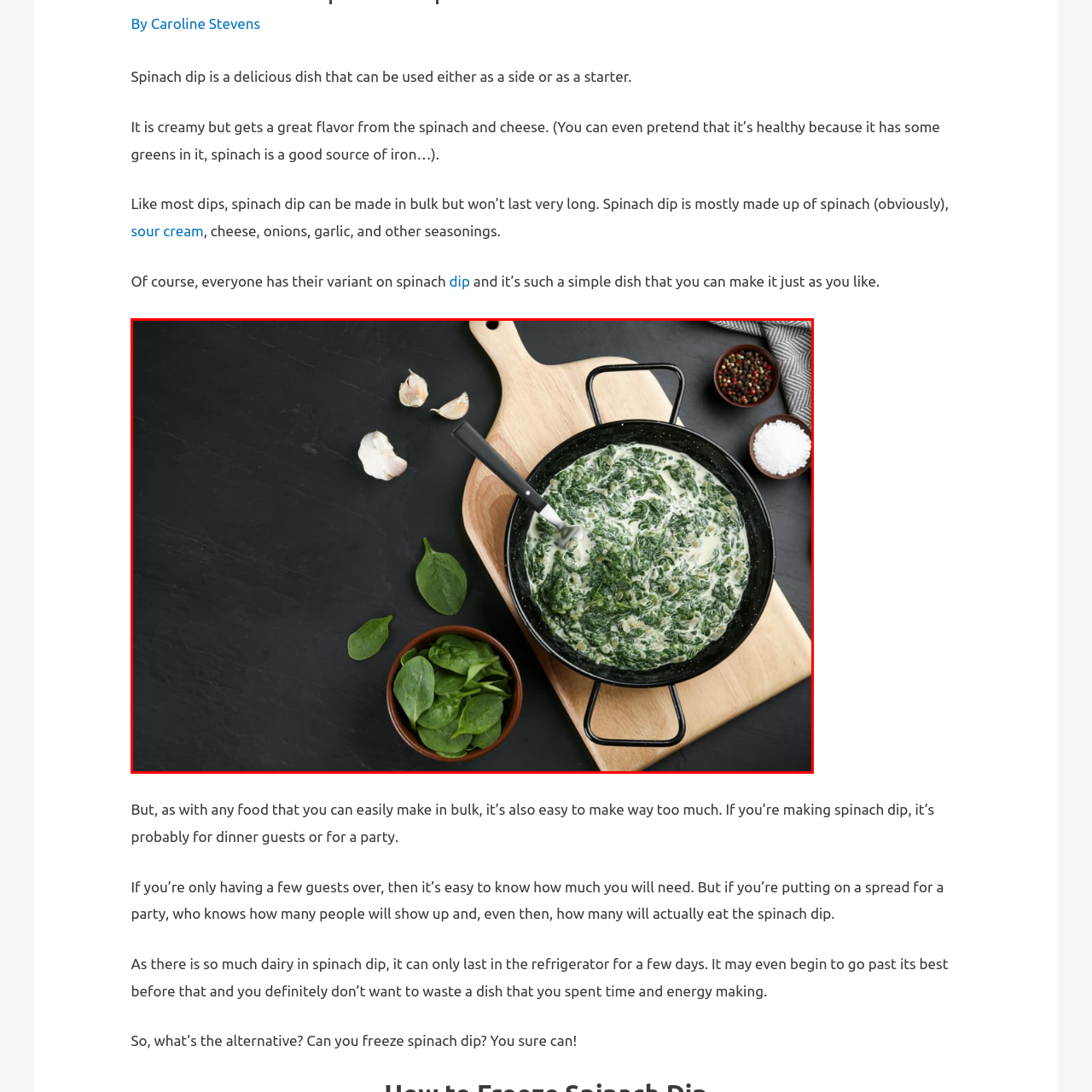What is arranged in a brown bowl?
Please review the image inside the red bounding box and answer using a single word or phrase.

fresh spinach leaves